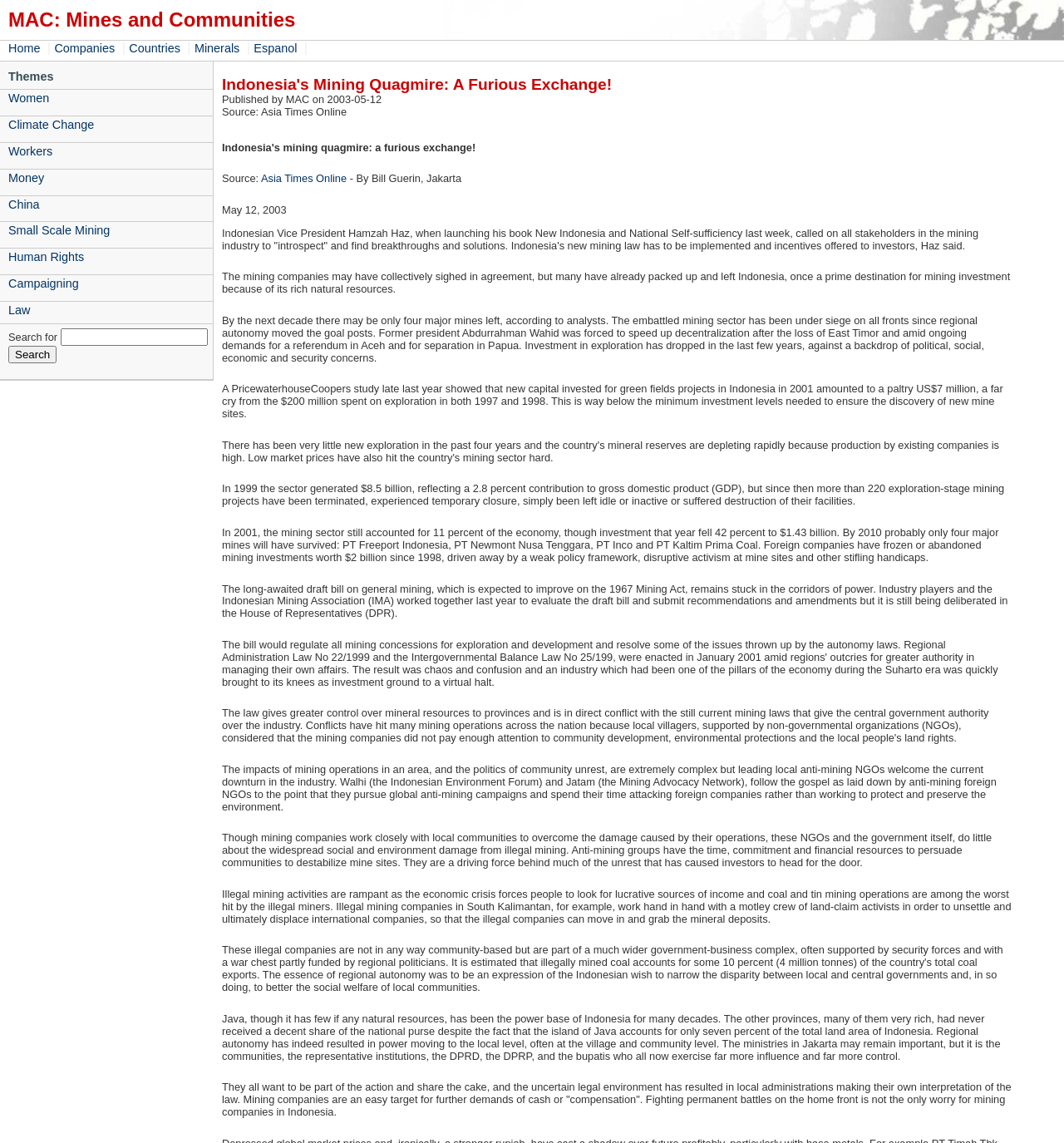Identify the bounding box coordinates of the element that should be clicked to fulfill this task: "Search for something". The coordinates should be provided as four float numbers between 0 and 1, i.e., [left, top, right, bottom].

[0.057, 0.287, 0.195, 0.302]